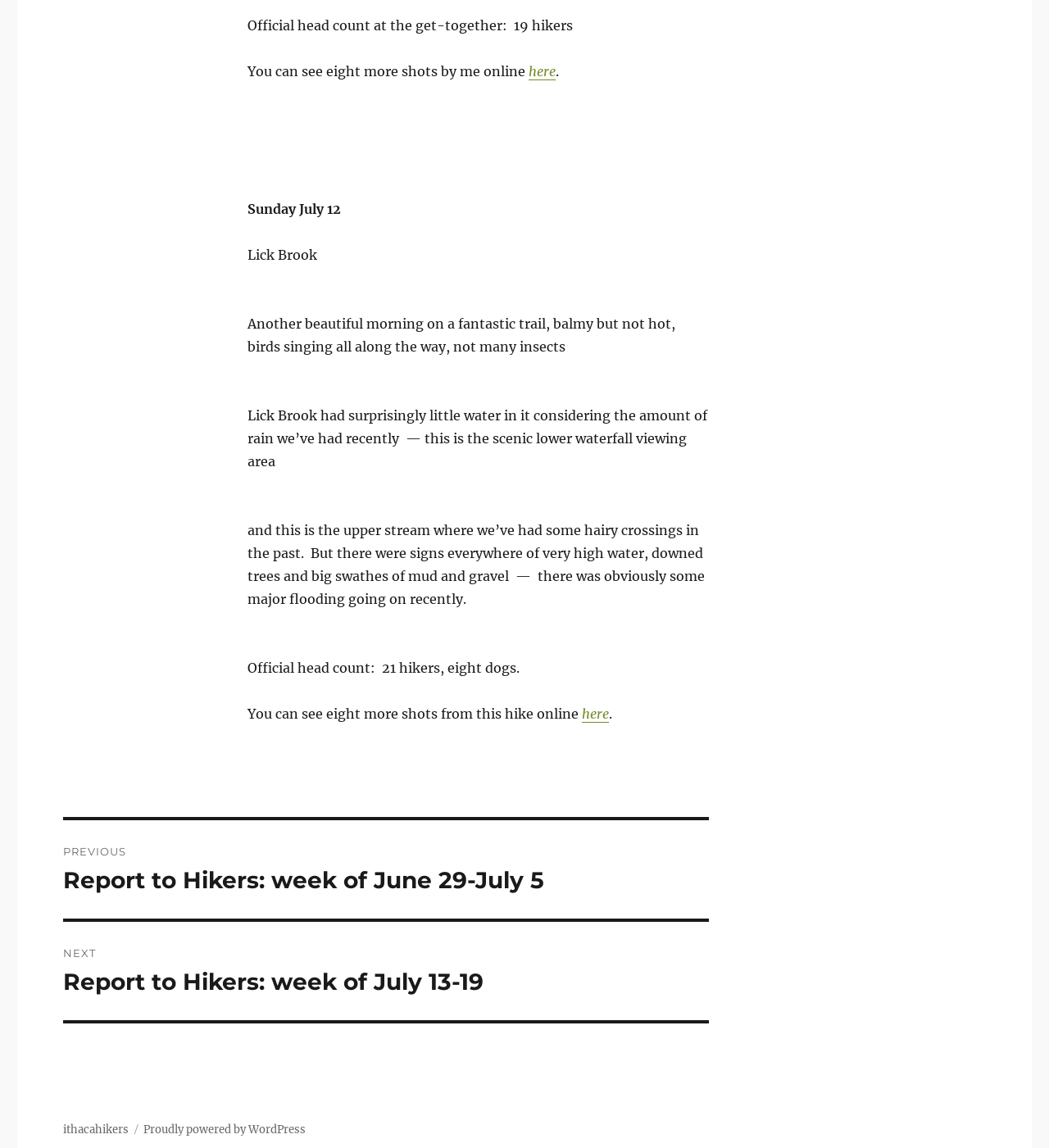Answer the following in one word or a short phrase: 
What is the name of the website?

ithacahikers